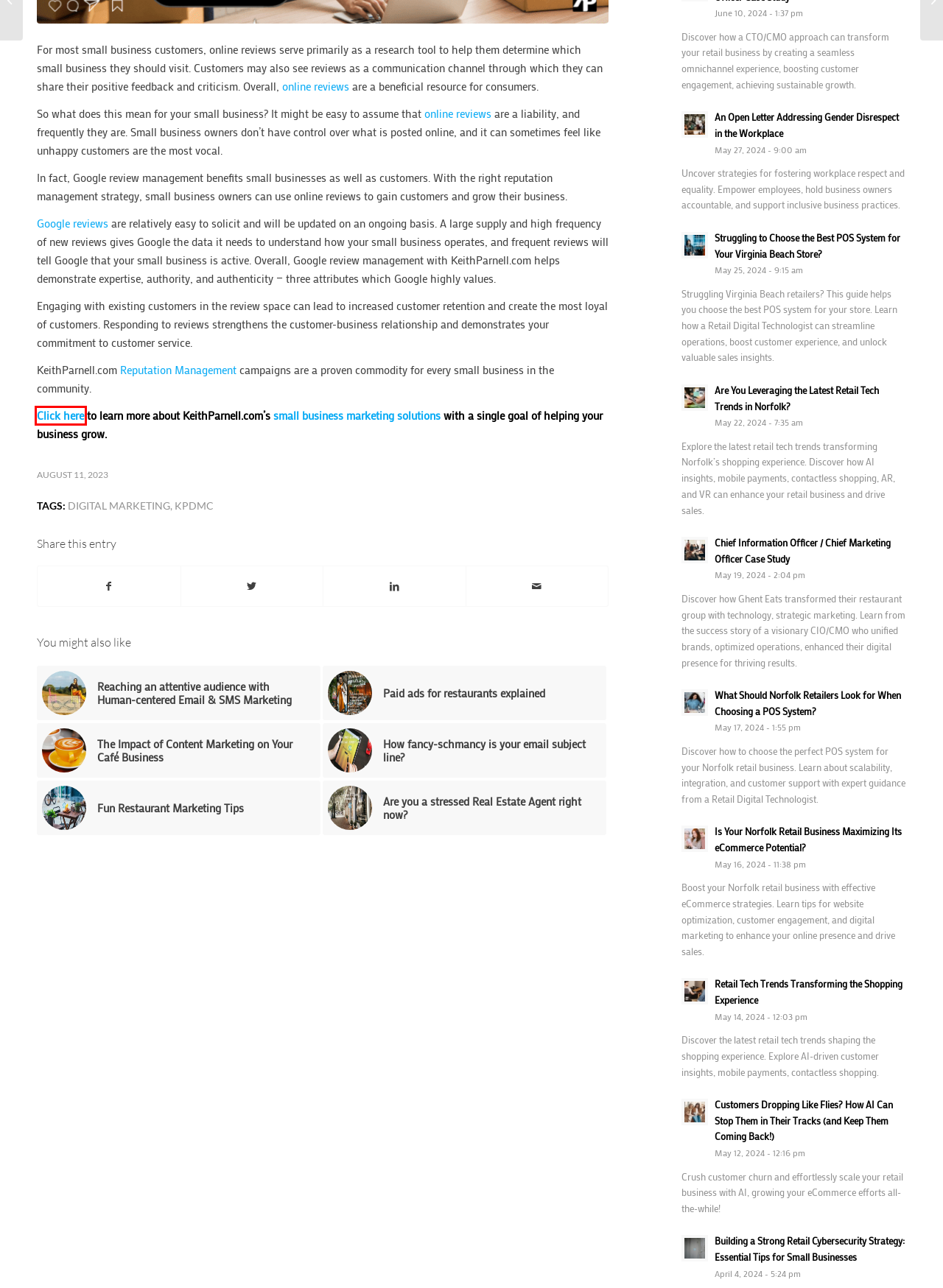Inspect the screenshot of a webpage with a red rectangle bounding box. Identify the webpage description that best corresponds to the new webpage after clicking the element inside the bounding box. Here are the candidates:
A. Blogging is good. I promise. | Keith Parnell
B. The Impact of Content Marketing on Your Café Business | Keith Parnell
C. Is Your Norfolk Retail Business Maximizing Its eCommerce Potential? | Keith Parnell
D. Building a Strong Retail Cybersecurity Strategy: Essential Tips for Small Businesses | Keith Parnell
E. Are You Leveraging the Latest Retail Tech Trends in Norfolk? | Keith Parnell
F. An Open Letter Addressing Gender Disrespect in the Workplace | Keith Parnell
G. Reaching an attentive audience with Human-centered Email & SMS Marketing | Keith Parnell
H. Modern Digital Marketing Guide | Keith Parnell

H